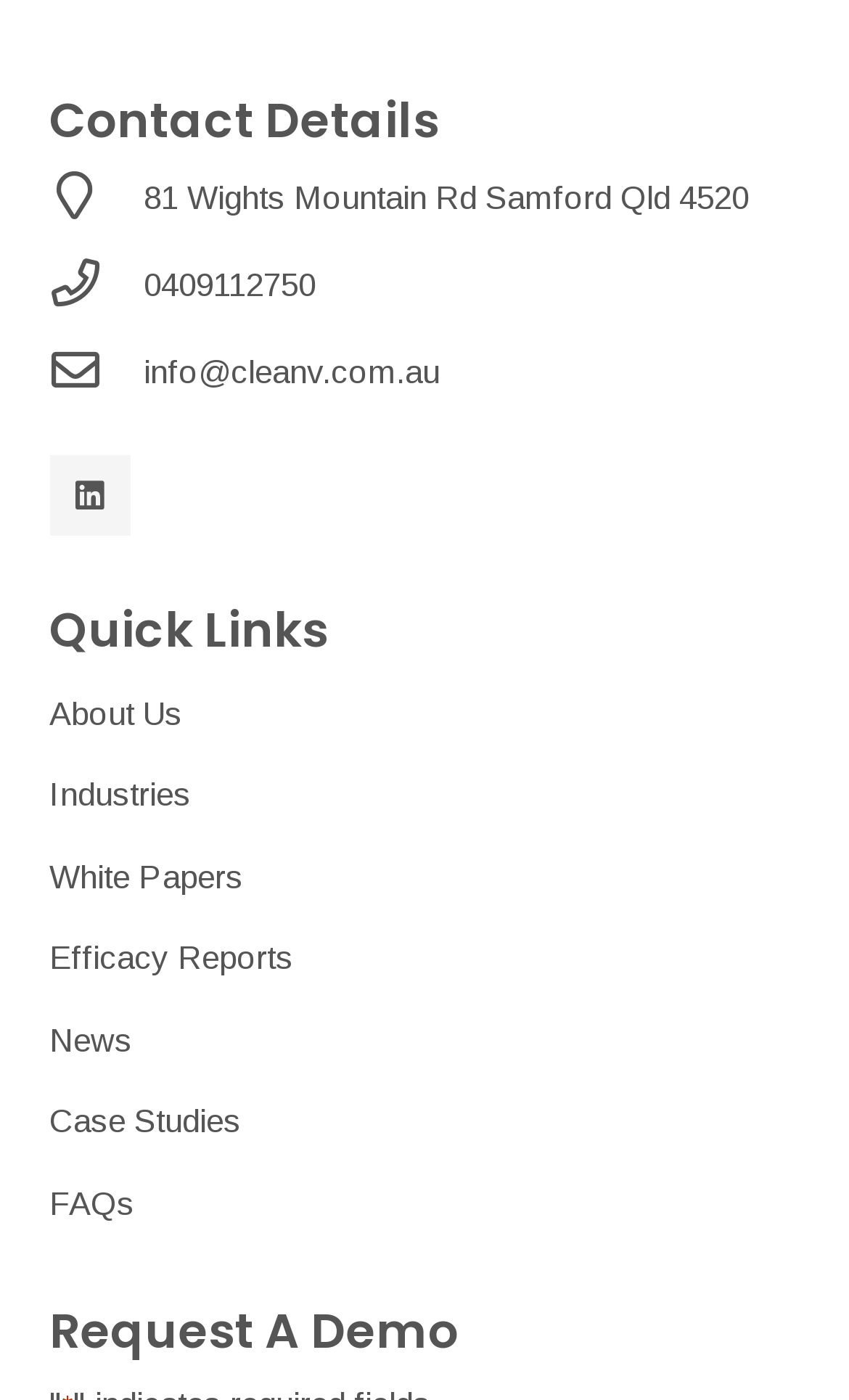Bounding box coordinates should be provided in the format (top-left x, top-left y, bottom-right x, bottom-right y) with all values between 0 and 1. Identify the bounding box for this UI element: aria-label="LinkedIn" title="LinkedIn"

[0.058, 0.324, 0.154, 0.383]